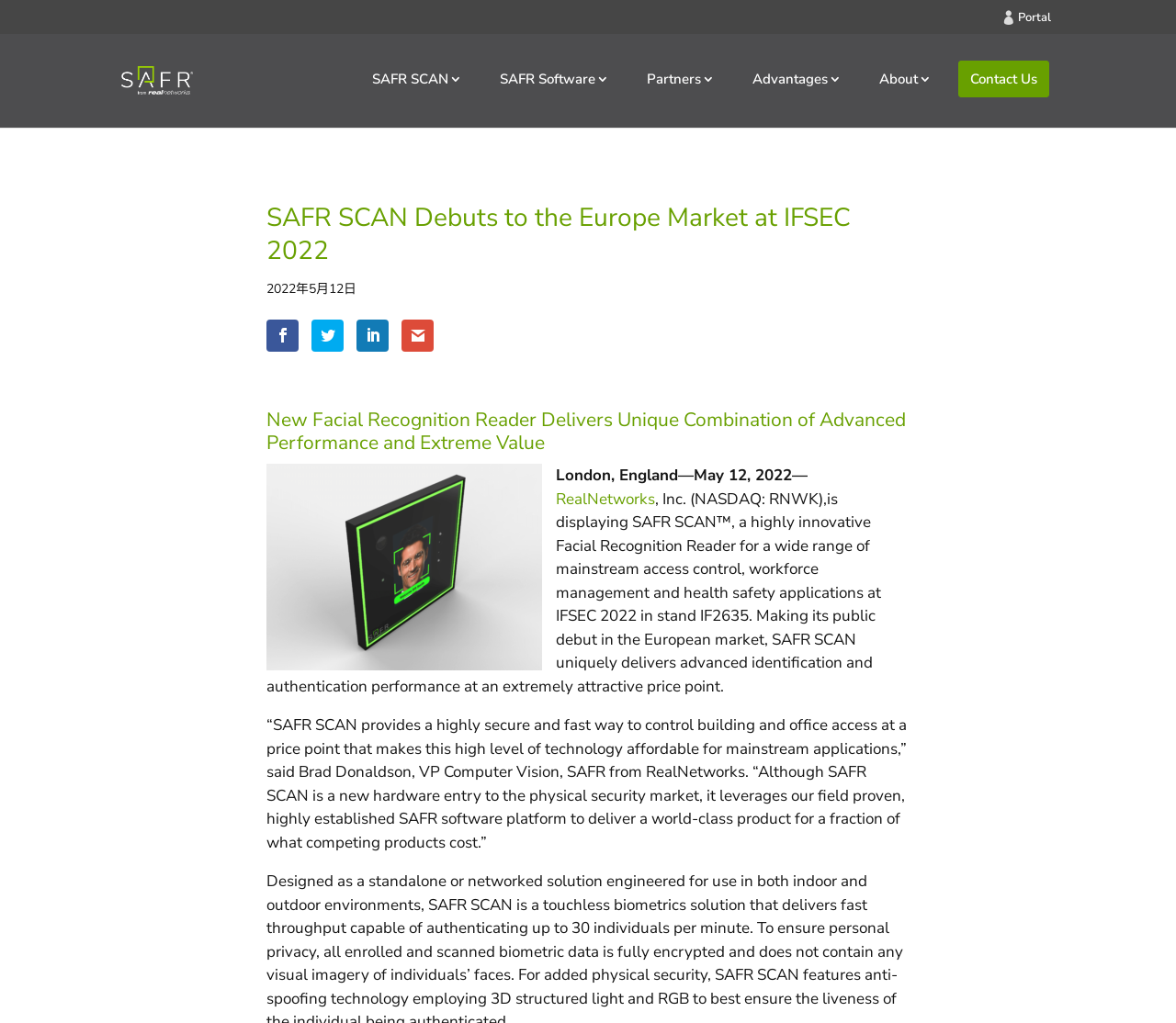For the element described, predict the bounding box coordinates as (top-left x, top-left y, bottom-right x, bottom-right y). All values should be between 0 and 1. Element description: Contact Us

[0.815, 0.059, 0.892, 0.095]